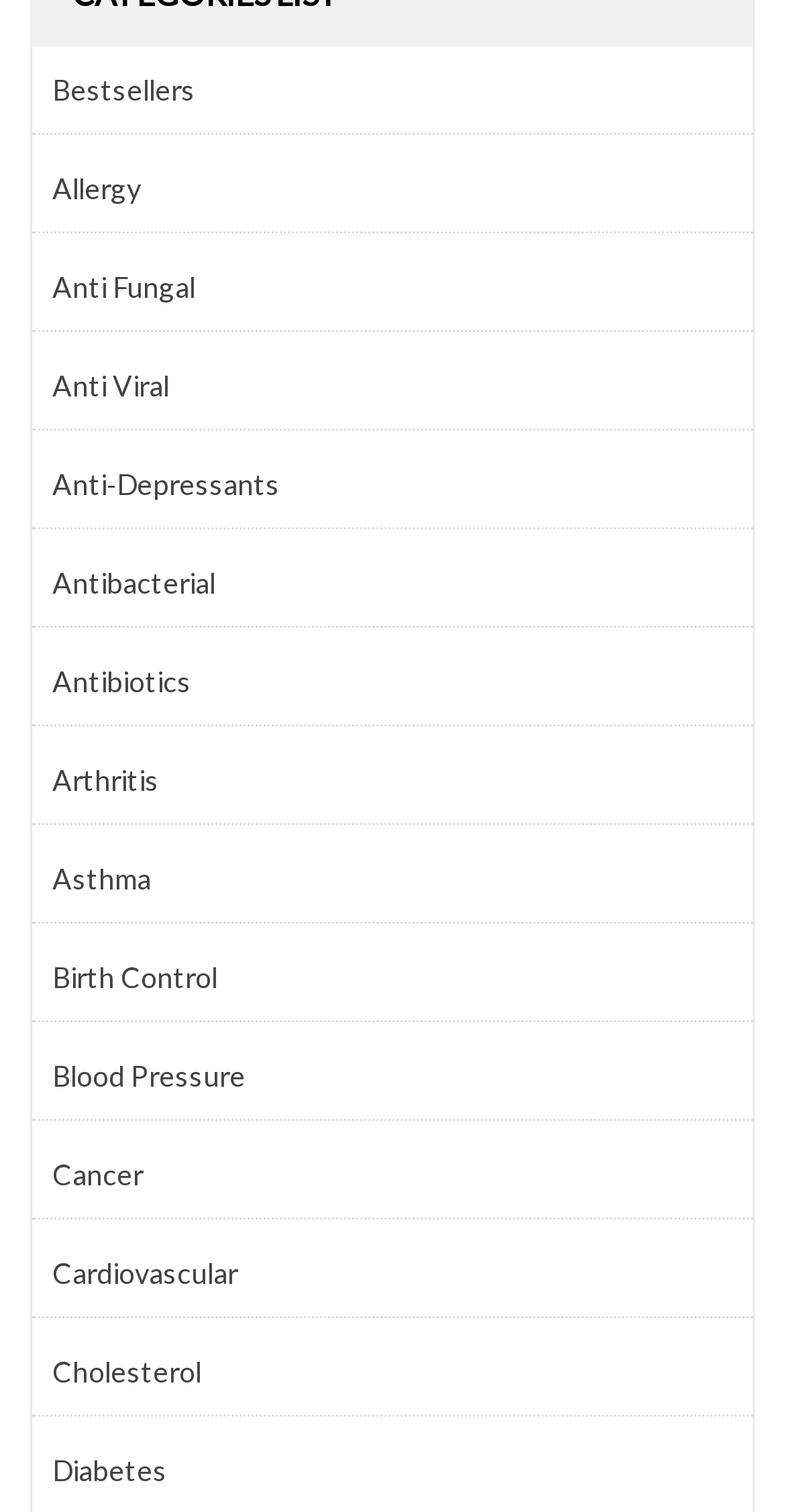Specify the bounding box coordinates (top-left x, top-left y, bottom-right x, bottom-right y) of the UI element in the screenshot that matches this description: Anti Viral

[0.067, 0.24, 0.933, 0.27]